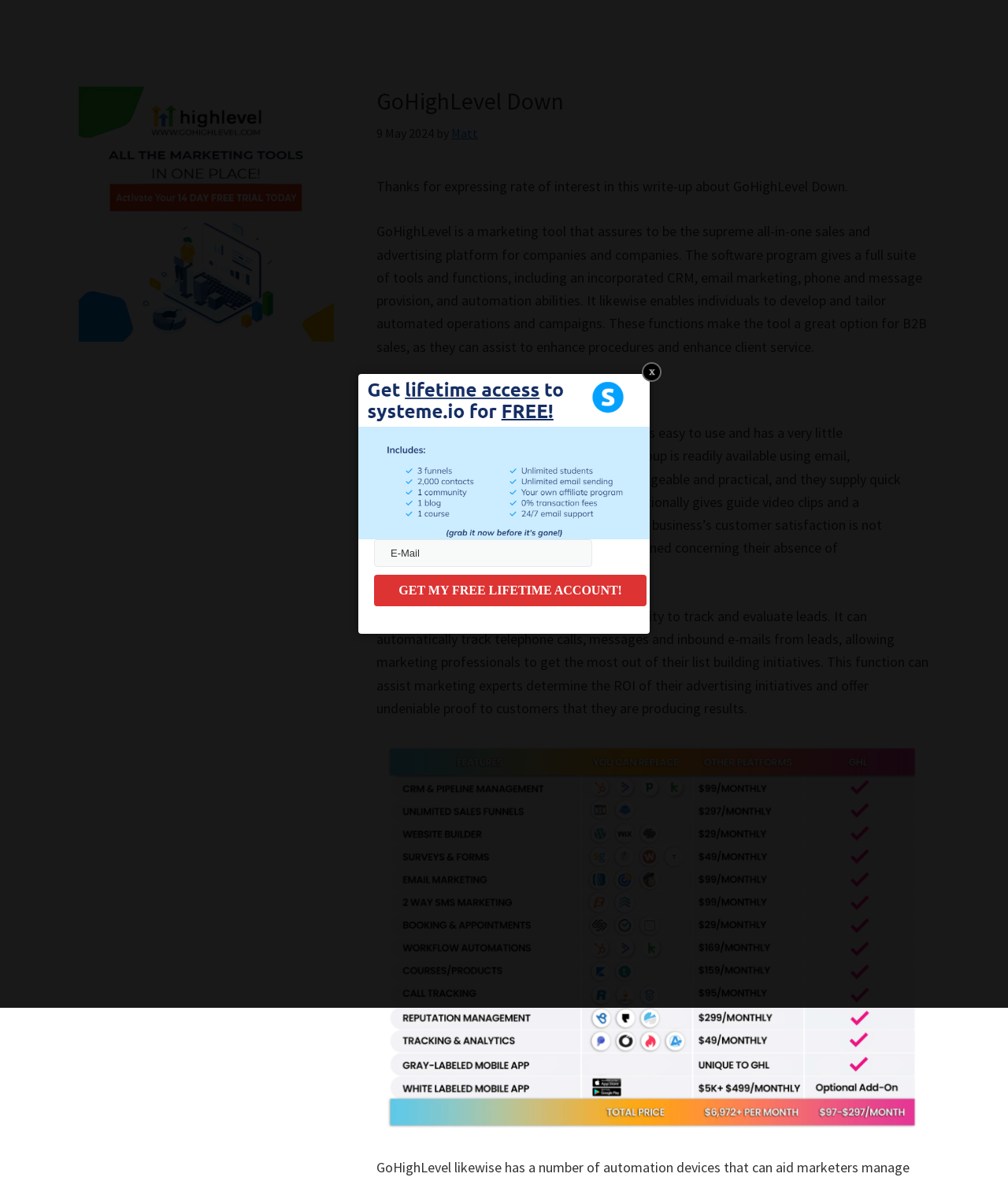What is GoHighLevel?
Refer to the image and provide a one-word or short phrase answer.

Marketing tool